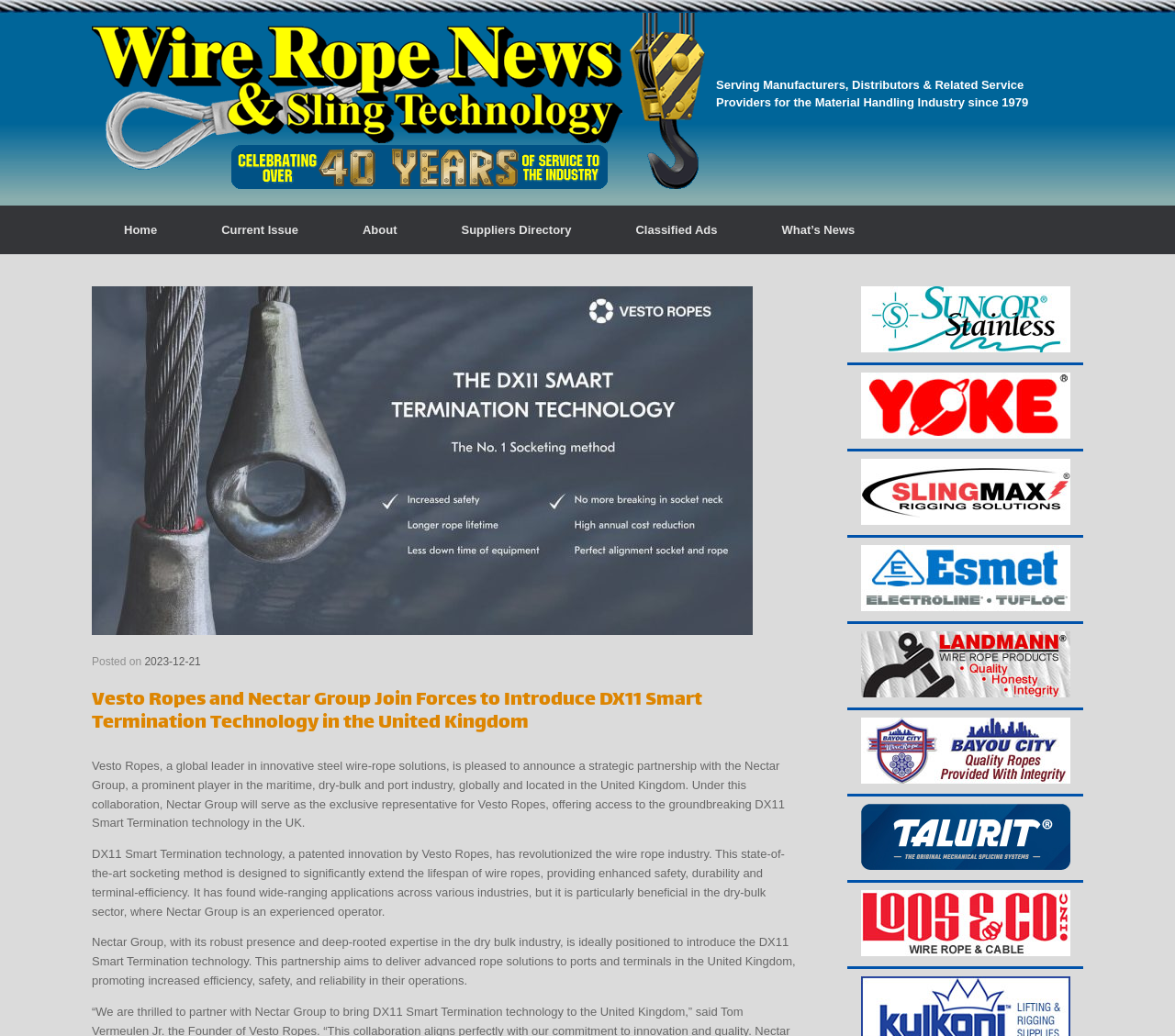Determine the bounding box coordinates for the UI element with the following description: "alt="banner_esmet"". The coordinates should be four float numbers between 0 and 1, represented as [left, top, right, bottom].

[0.733, 0.579, 0.911, 0.593]